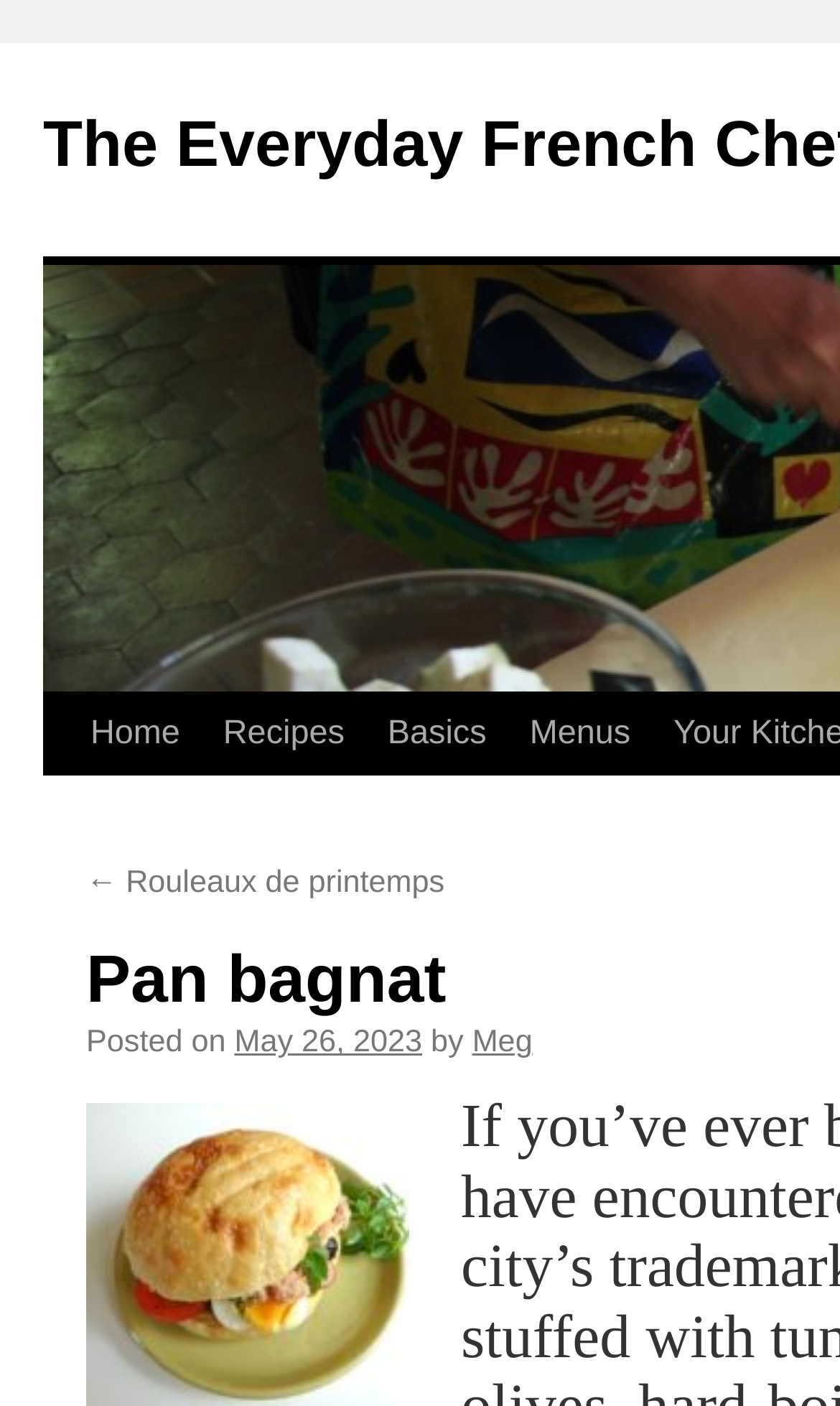Show the bounding box coordinates of the region that should be clicked to follow the instruction: "check basics."

[0.436, 0.493, 0.605, 0.552]